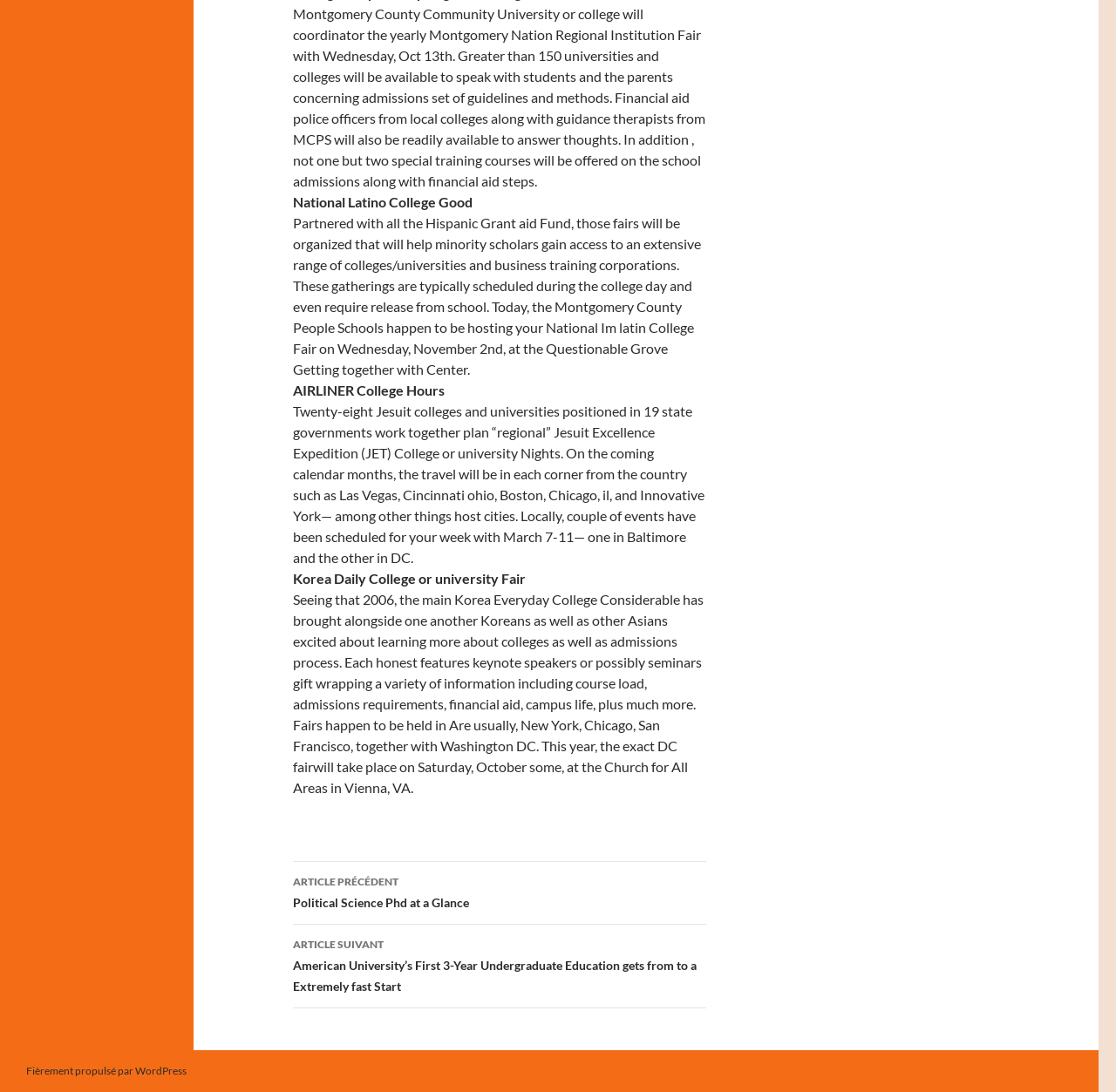How many Jesuit colleges and universities are participating in the Jesuit Excellence Tour?
Based on the visual content, answer with a single word or a brief phrase.

28